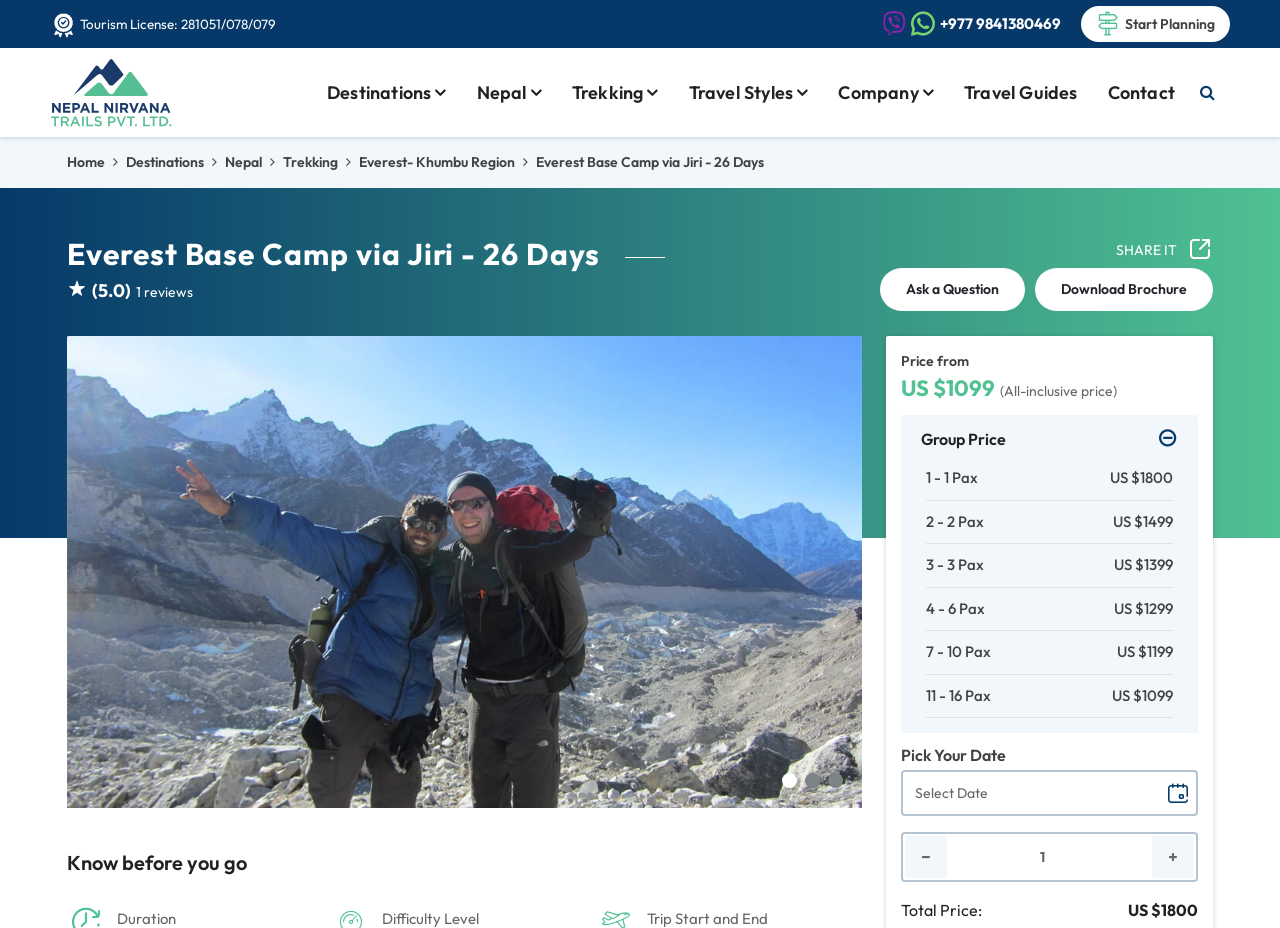Please specify the bounding box coordinates of the area that should be clicked to accomplish the following instruction: "Select a date". The coordinates should consist of four float numbers between 0 and 1, i.e., [left, top, right, bottom].

[0.704, 0.83, 0.936, 0.879]